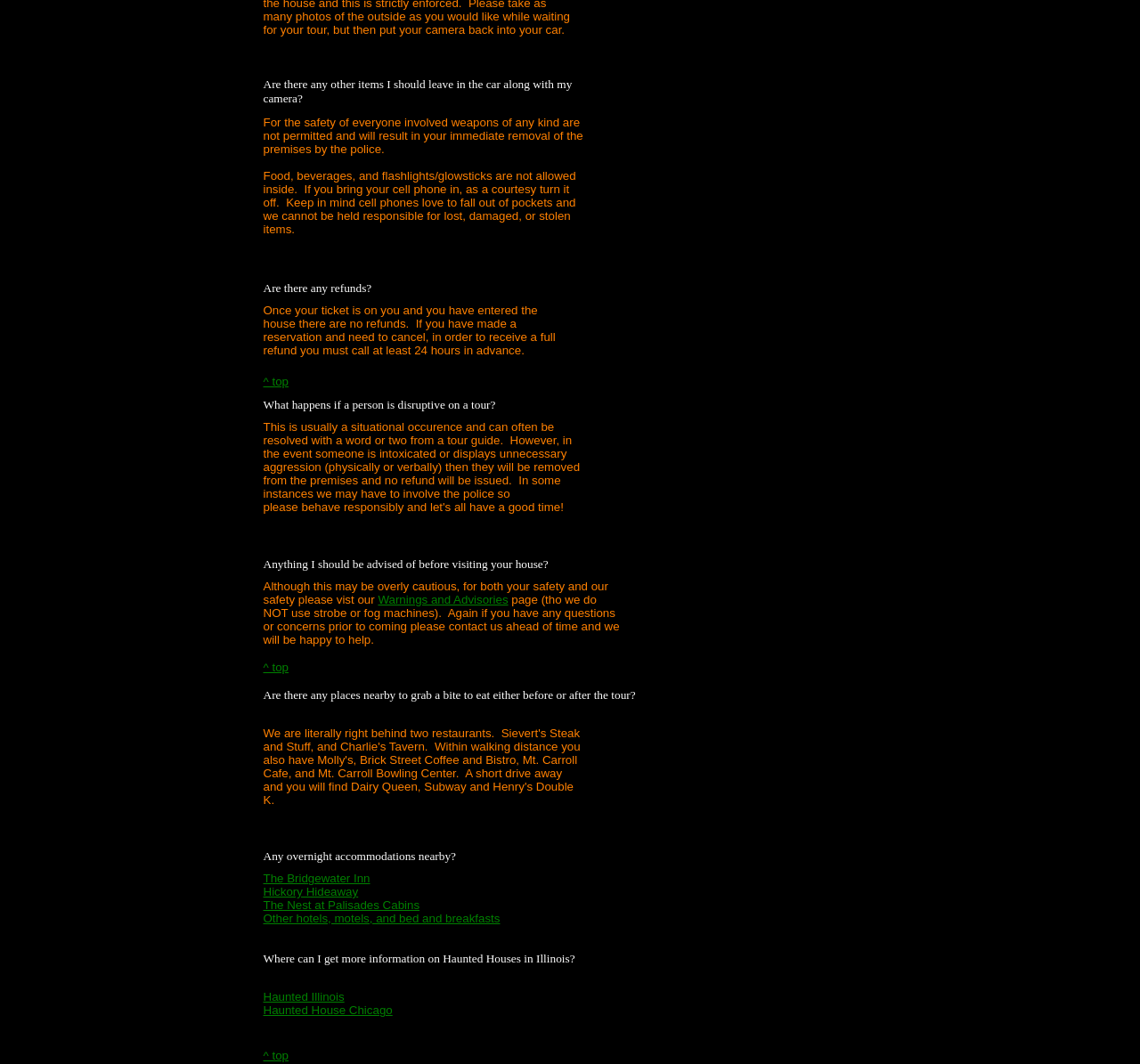Can you find the bounding box coordinates for the element that needs to be clicked to execute this instruction: "Go back to the top of the page"? The coordinates should be given as four float numbers between 0 and 1, i.e., [left, top, right, bottom].

[0.231, 0.352, 0.253, 0.365]